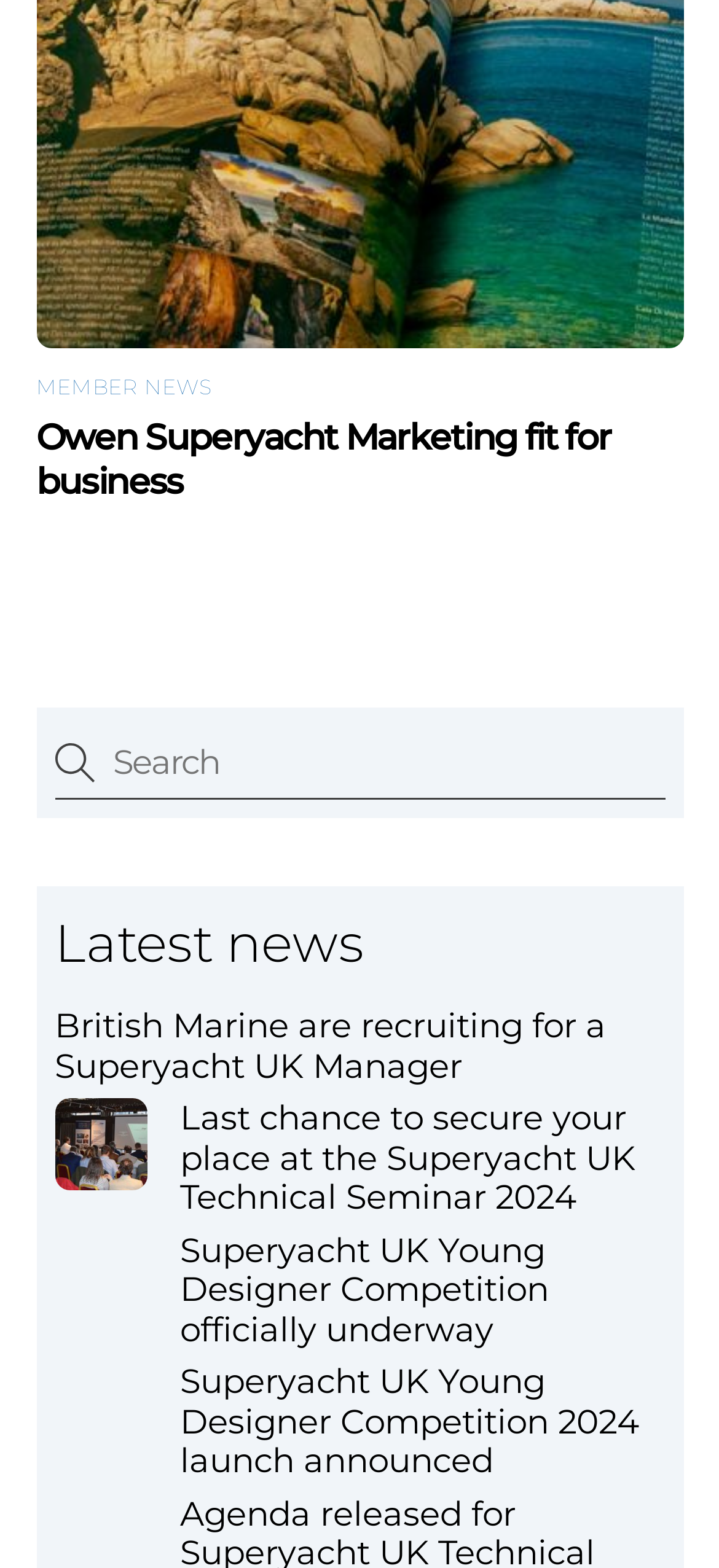Identify the bounding box coordinates of the region that should be clicked to execute the following instruction: "Search for something".

[0.076, 0.463, 0.924, 0.51]